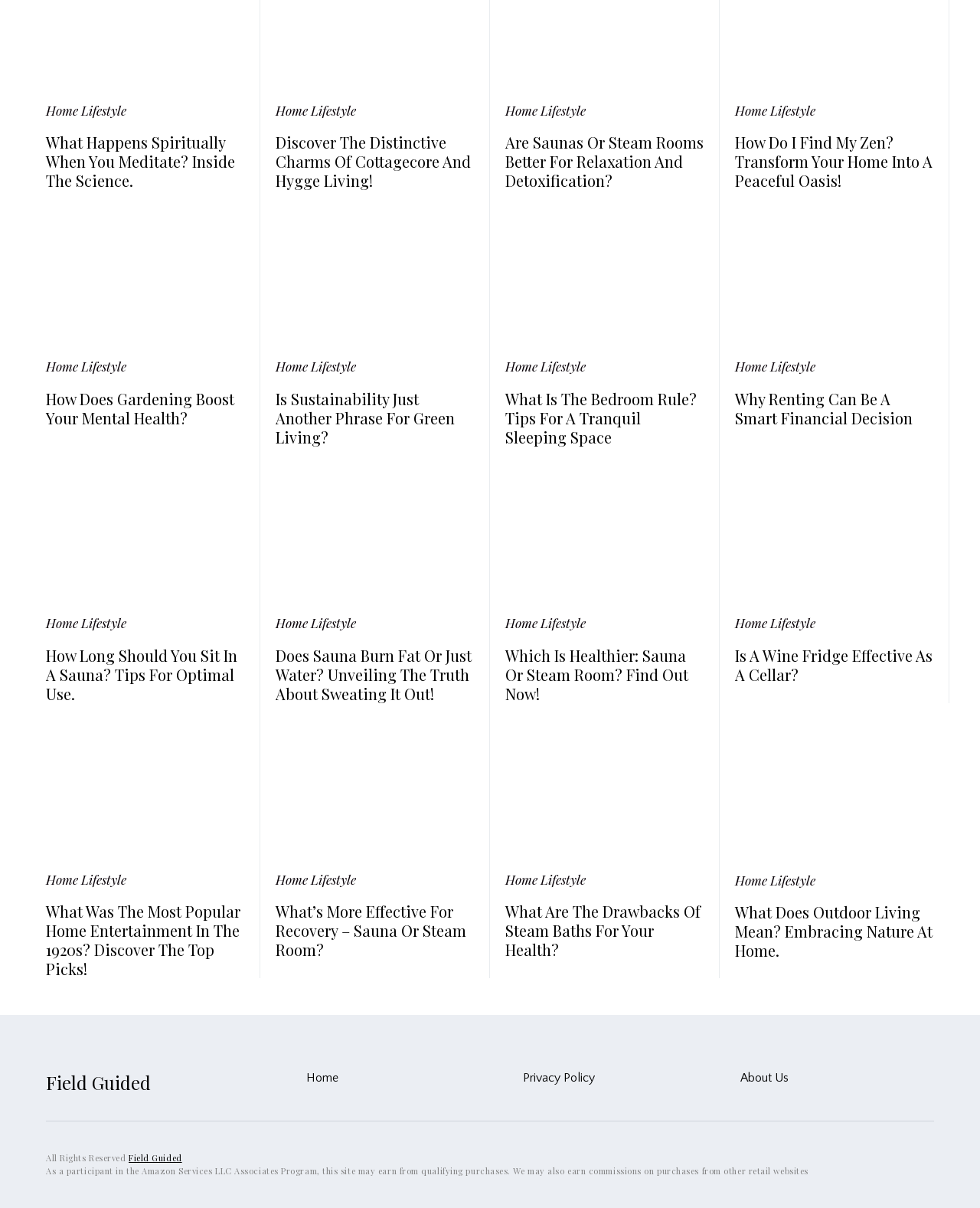Please respond in a single word or phrase: 
What is the position of the 'Home Lifestyle' link?

Top-left